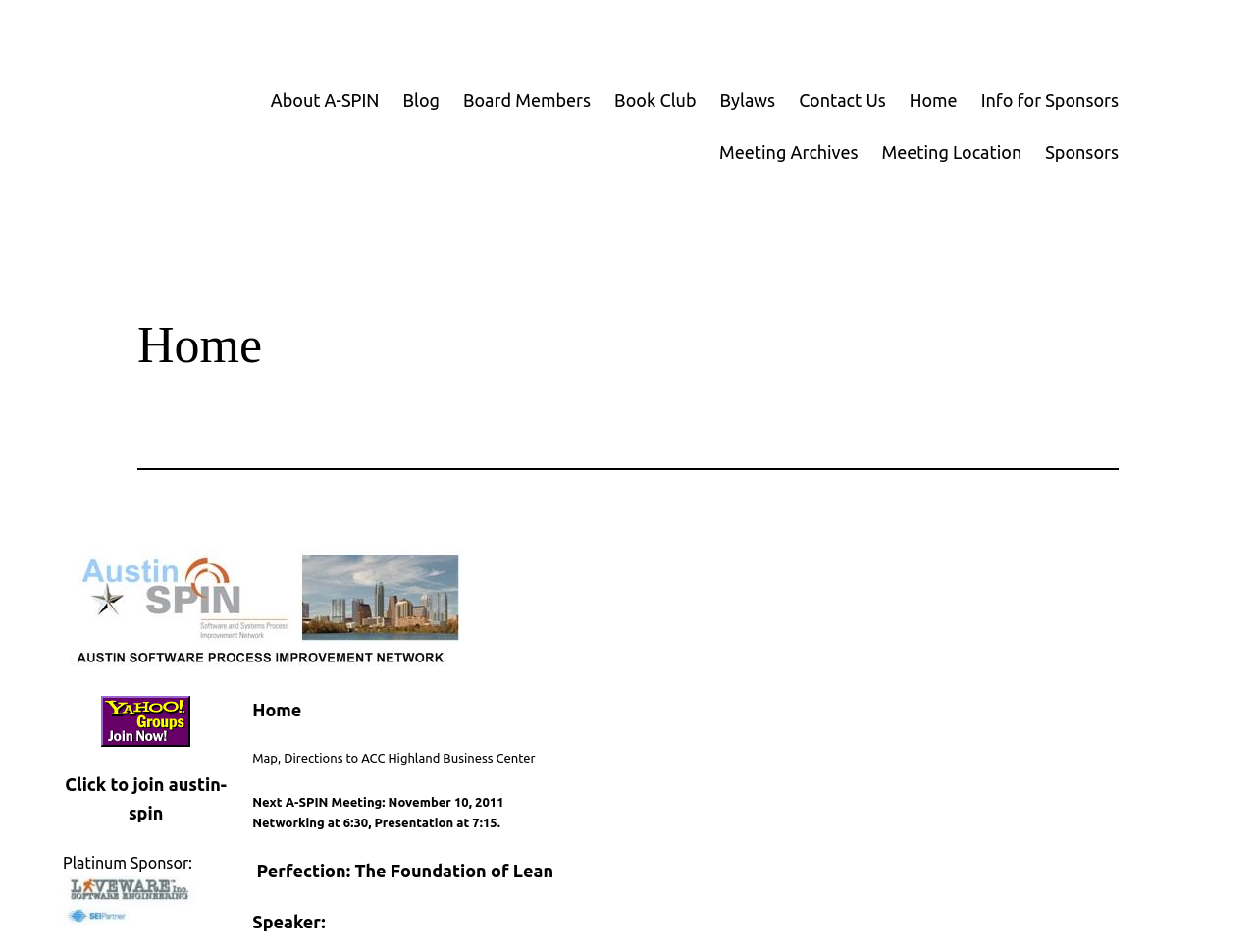Please determine the bounding box coordinates for the element that should be clicked to follow these instructions: "Contact Us".

[0.636, 0.091, 0.705, 0.12]